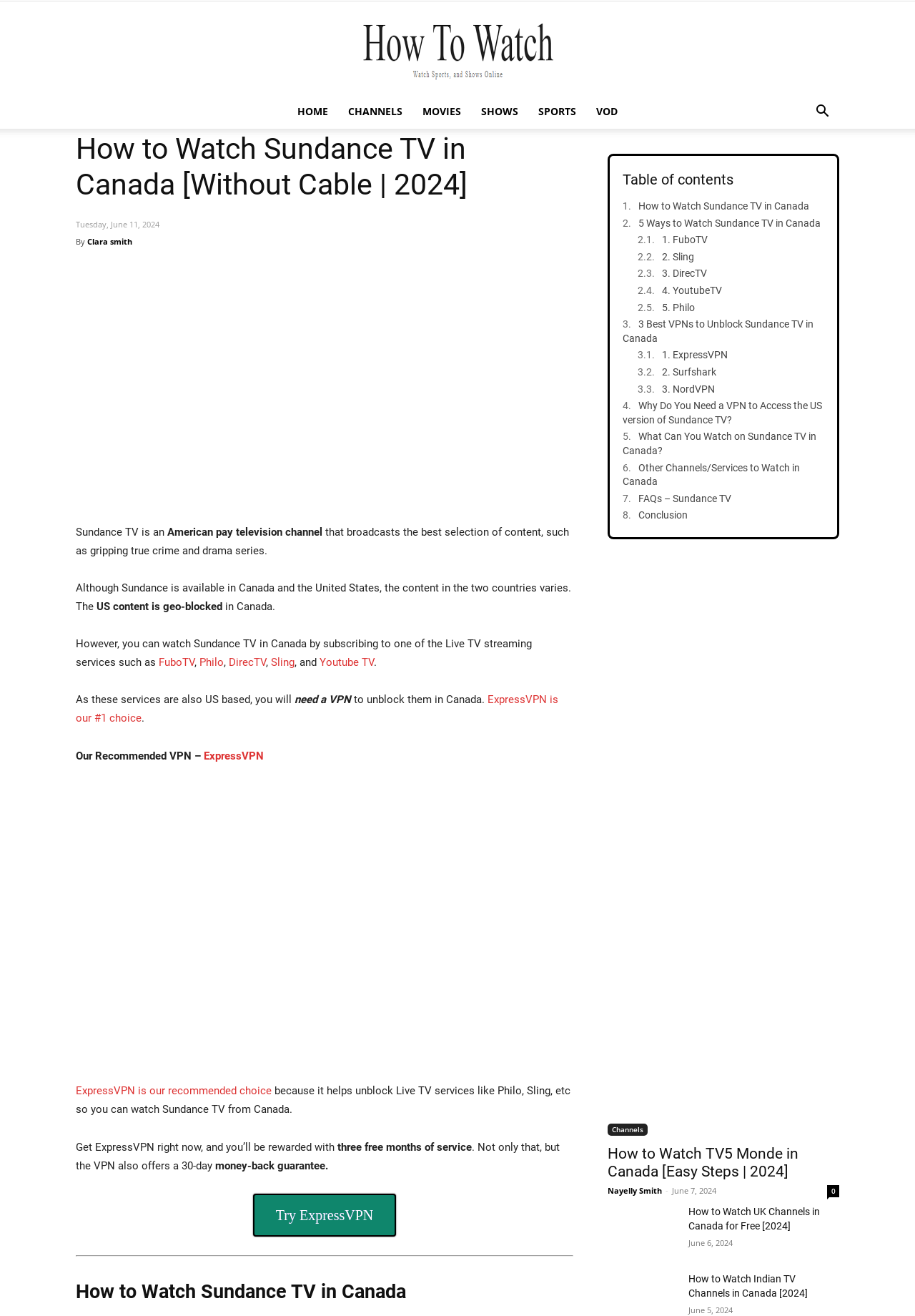Highlight the bounding box coordinates of the element you need to click to perform the following instruction: "Click on the 'How To Watch' link."

[0.0, 0.013, 1.0, 0.062]